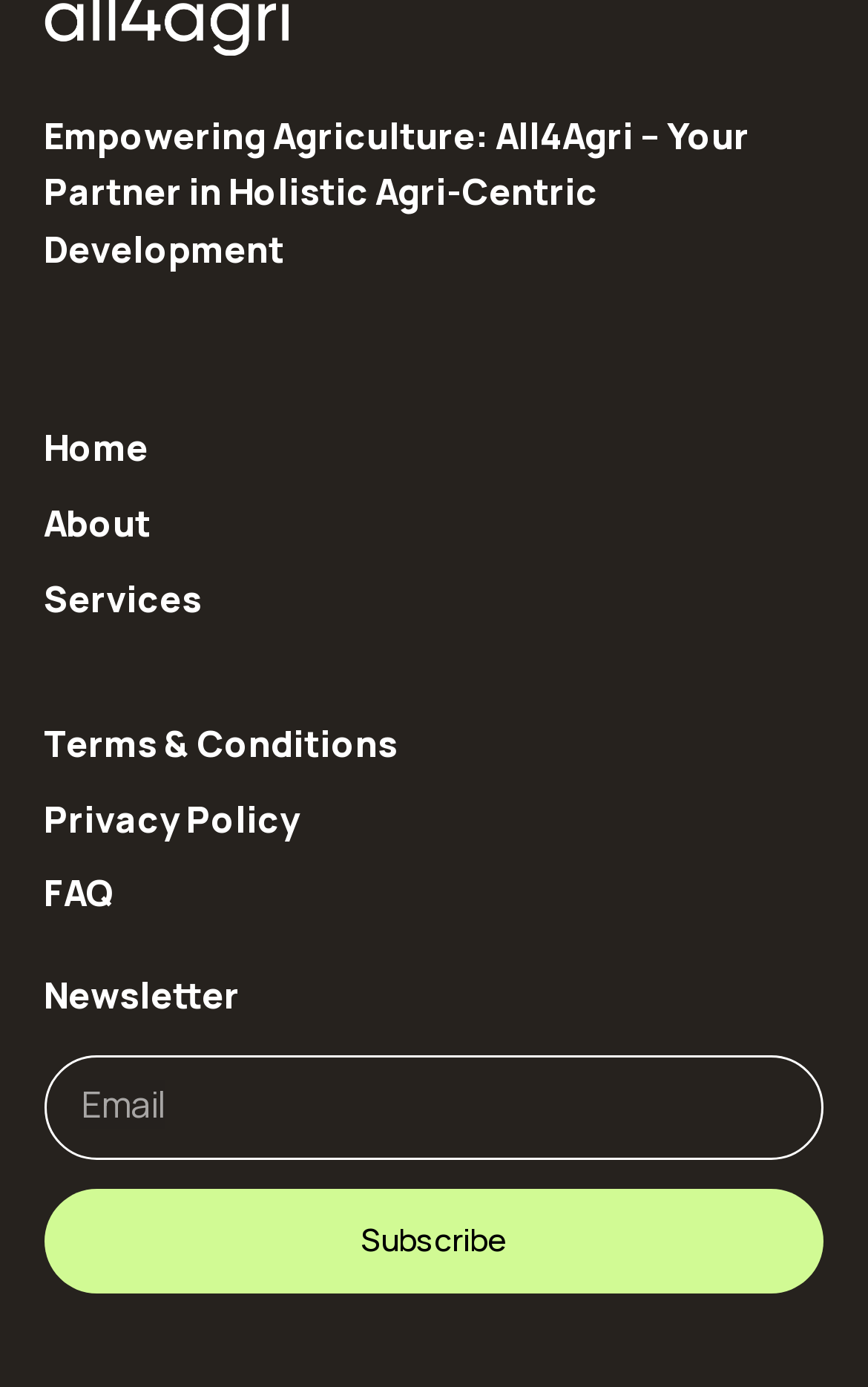Pinpoint the bounding box coordinates of the element to be clicked to execute the instruction: "enter email address".

[0.051, 0.76, 0.949, 0.836]